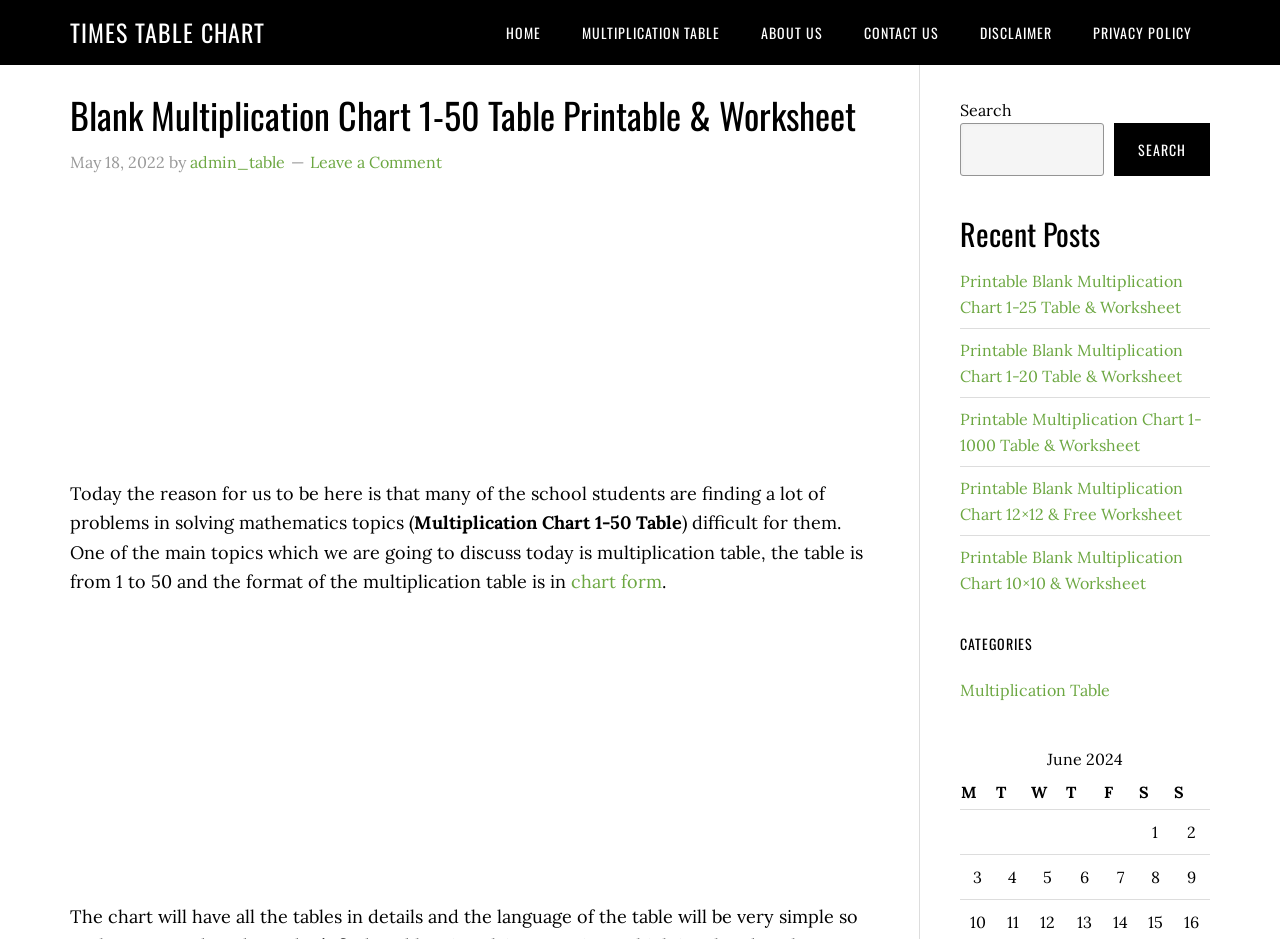Kindly determine the bounding box coordinates for the area that needs to be clicked to execute this instruction: "Visit the HOME page".

[0.381, 0.0, 0.437, 0.069]